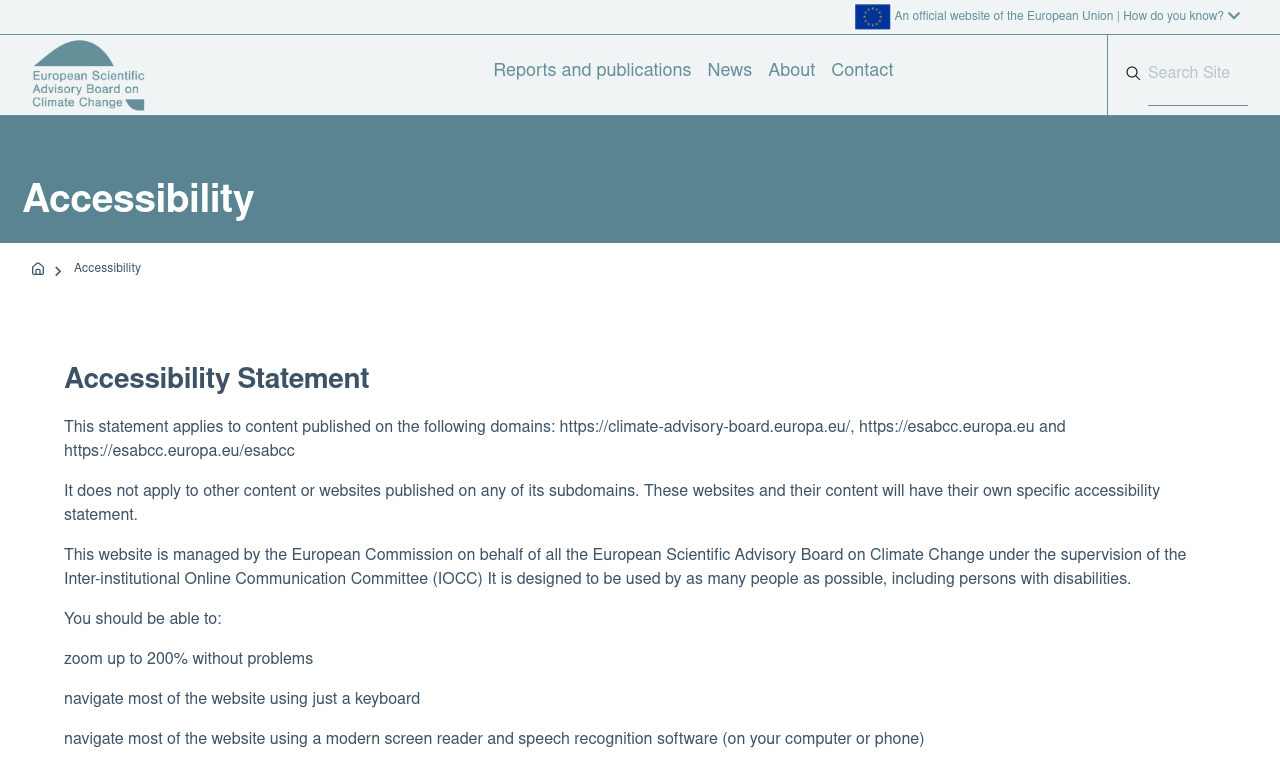Using the information shown in the image, answer the question with as much detail as possible: What is the purpose of the website?

The website is designed to provide information about accessibility, as indicated by the heading 'Accessibility' and the 'Accessibility Statement' section, which describes the website's accessibility features and goals.